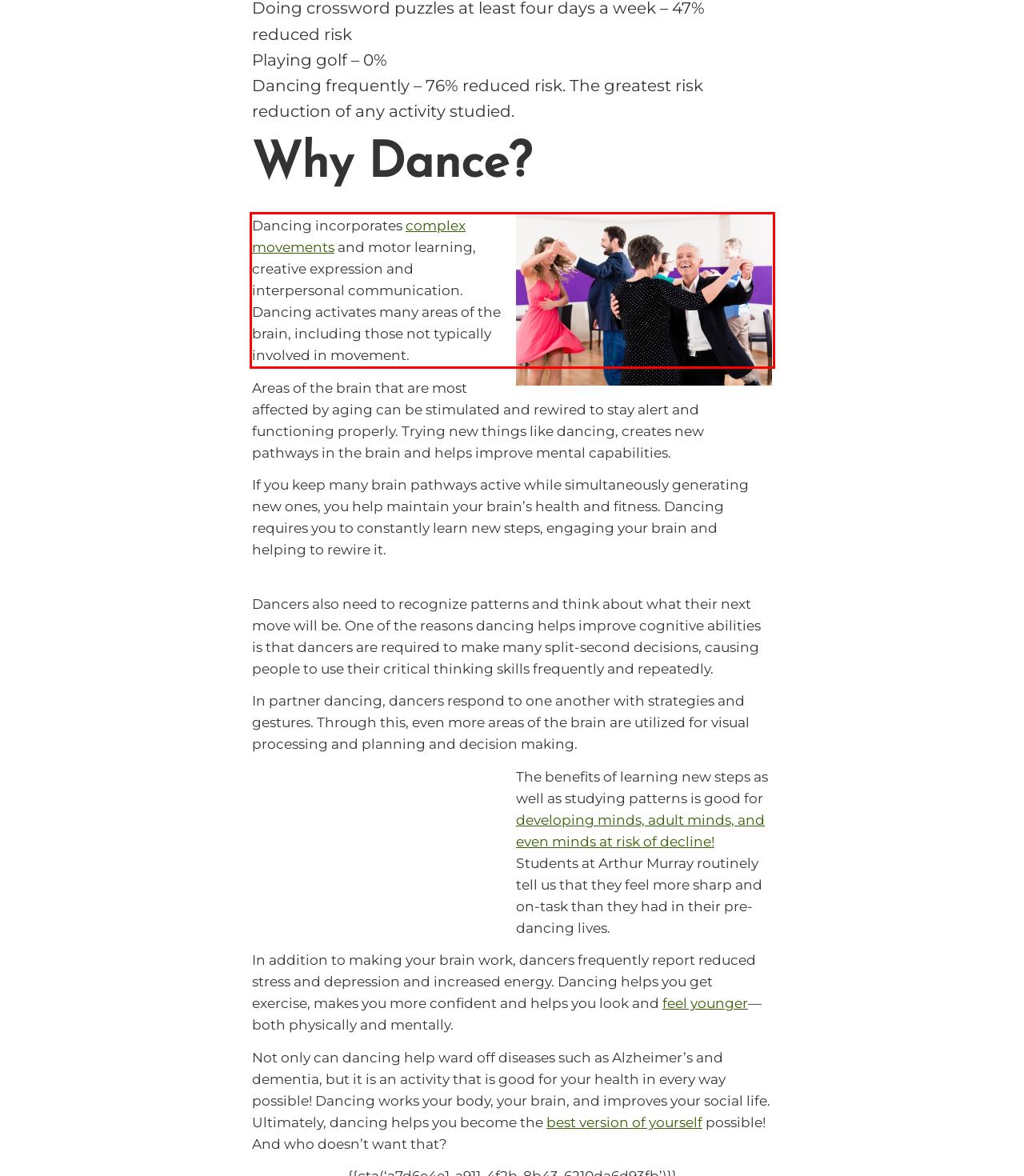You are given a screenshot showing a webpage with a red bounding box. Perform OCR to capture the text within the red bounding box.

Dancing incorporates complex movements and motor learning, creative expression and interpersonal communication. Dancing activates many areas of the brain, including those not typically involved in movement.